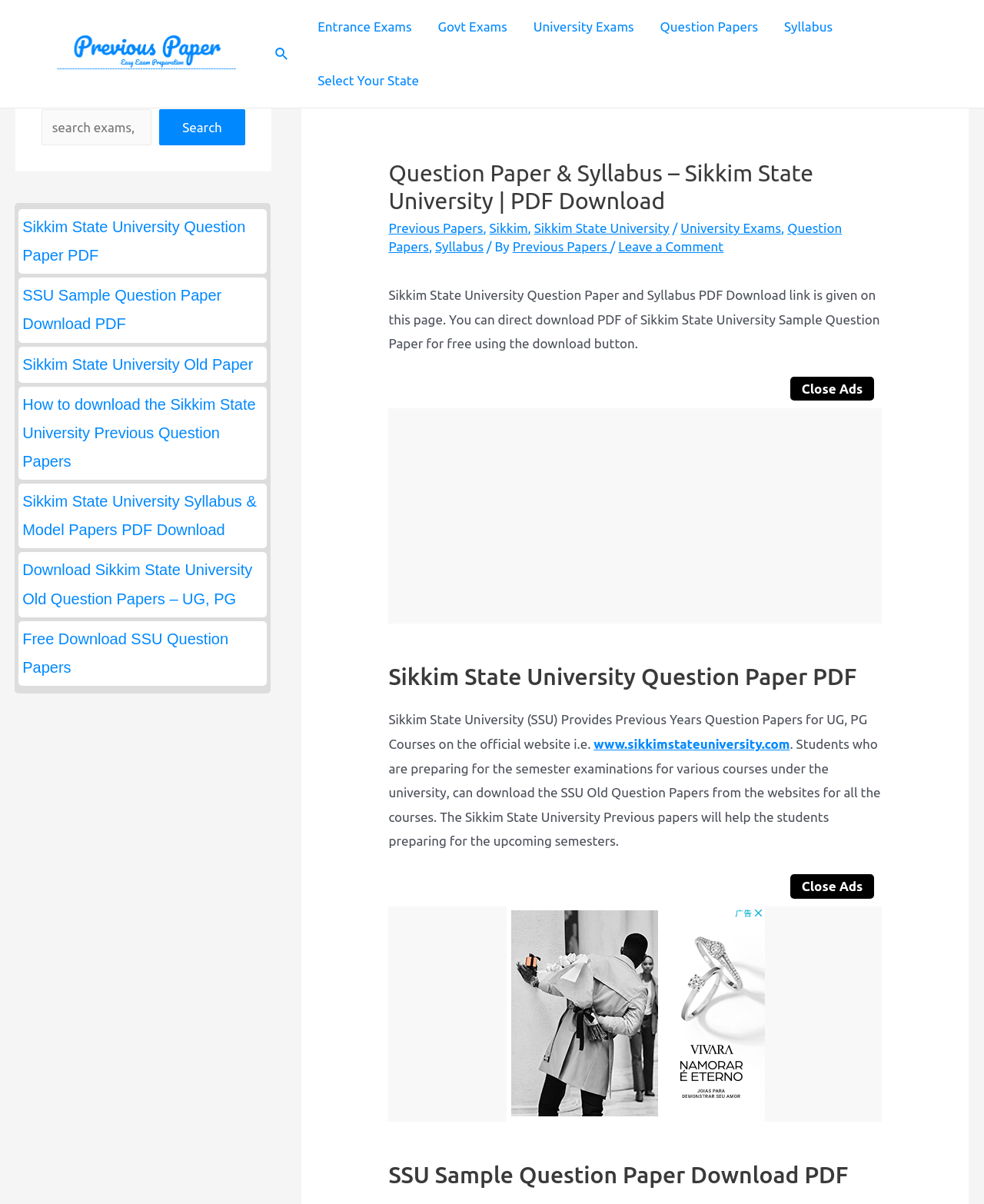Find the bounding box coordinates for the area you need to click to carry out the instruction: "Close the ads". The coordinates should be four float numbers between 0 and 1, indicated as [left, top, right, bottom].

[0.803, 0.313, 0.888, 0.333]